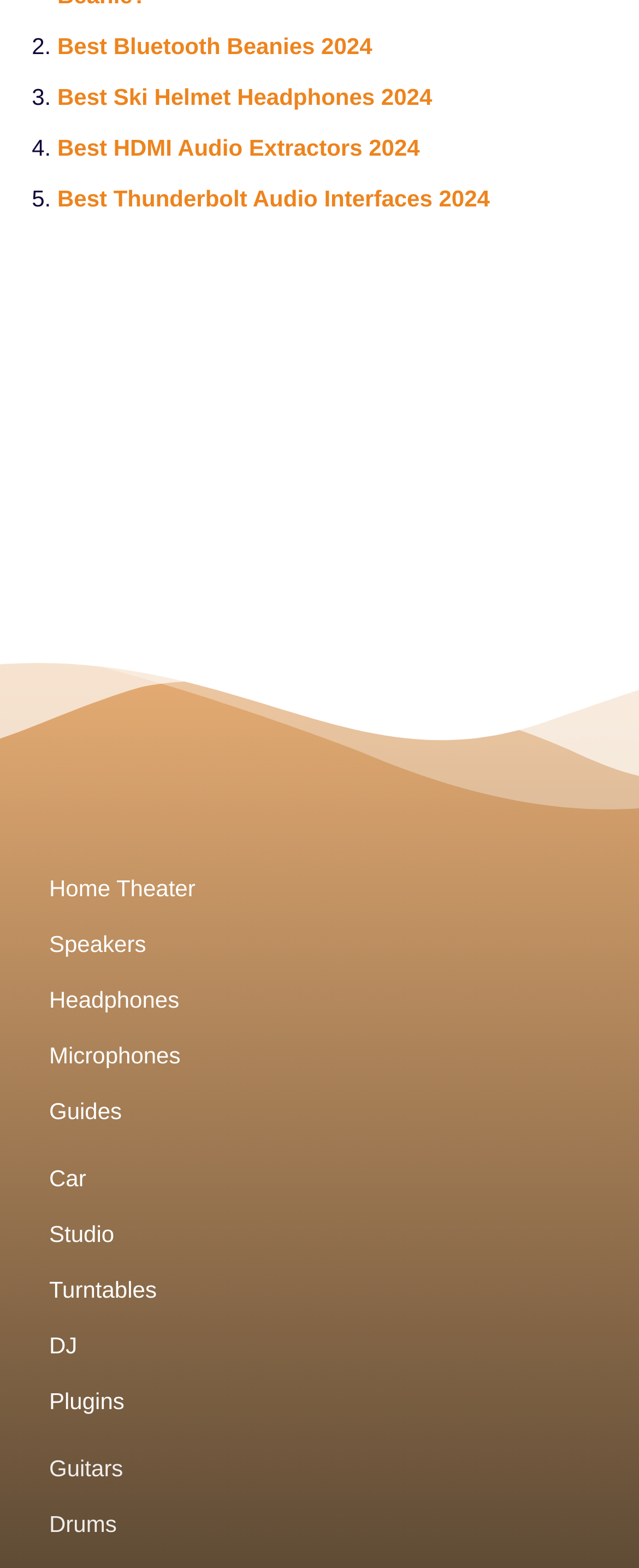How many items are in the main list?
Respond to the question with a well-detailed and thorough answer.

I counted the number of items in the main list, which are 'Best Bluetooth Beanies 2024', 'Best Ski Helmet Headphones 2024', 'Best HDMI Audio Extractors 2024', and 'Best Thunderbolt Audio Interfaces 2024'. There are 4 items in total.